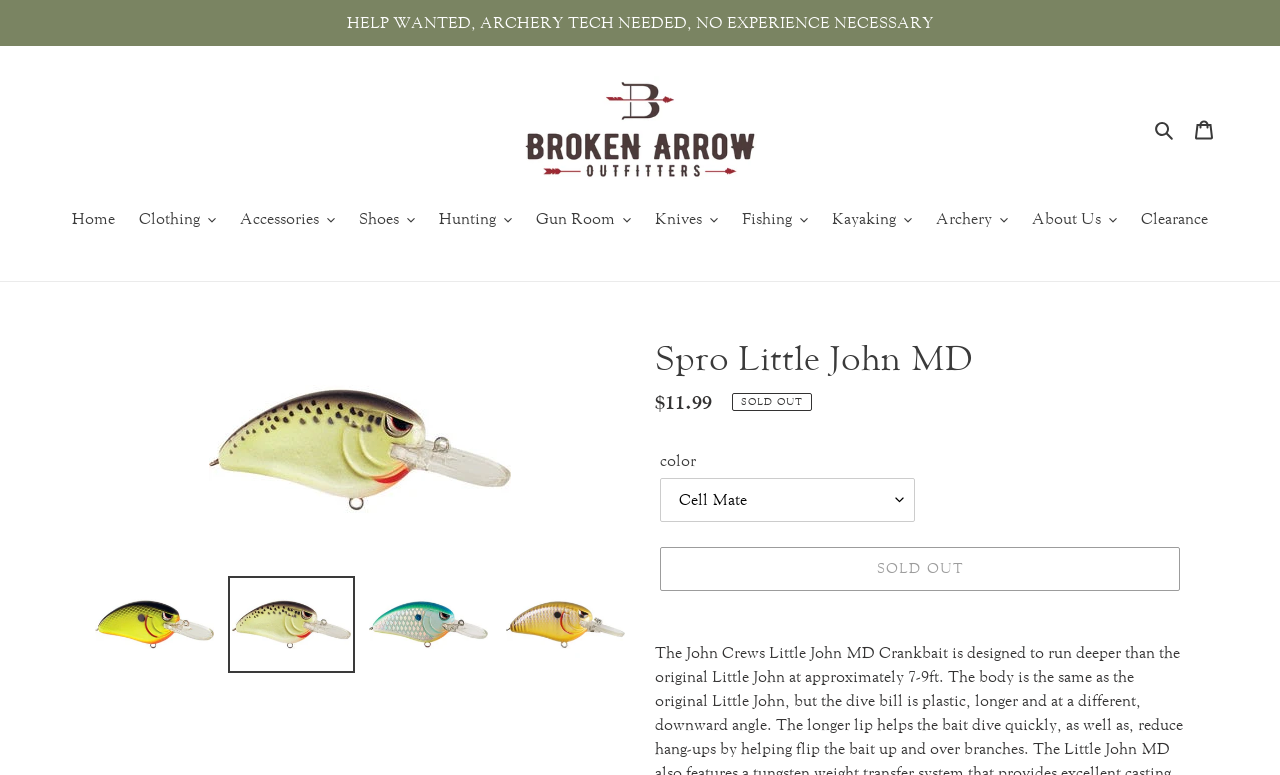Determine the bounding box coordinates of the element that should be clicked to execute the following command: "View bstebbinstribology's profile".

None